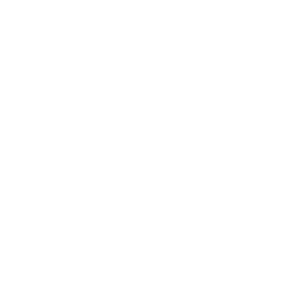Give a one-word or one-phrase response to the question:
What is the color of the cat on the shirt?

Black